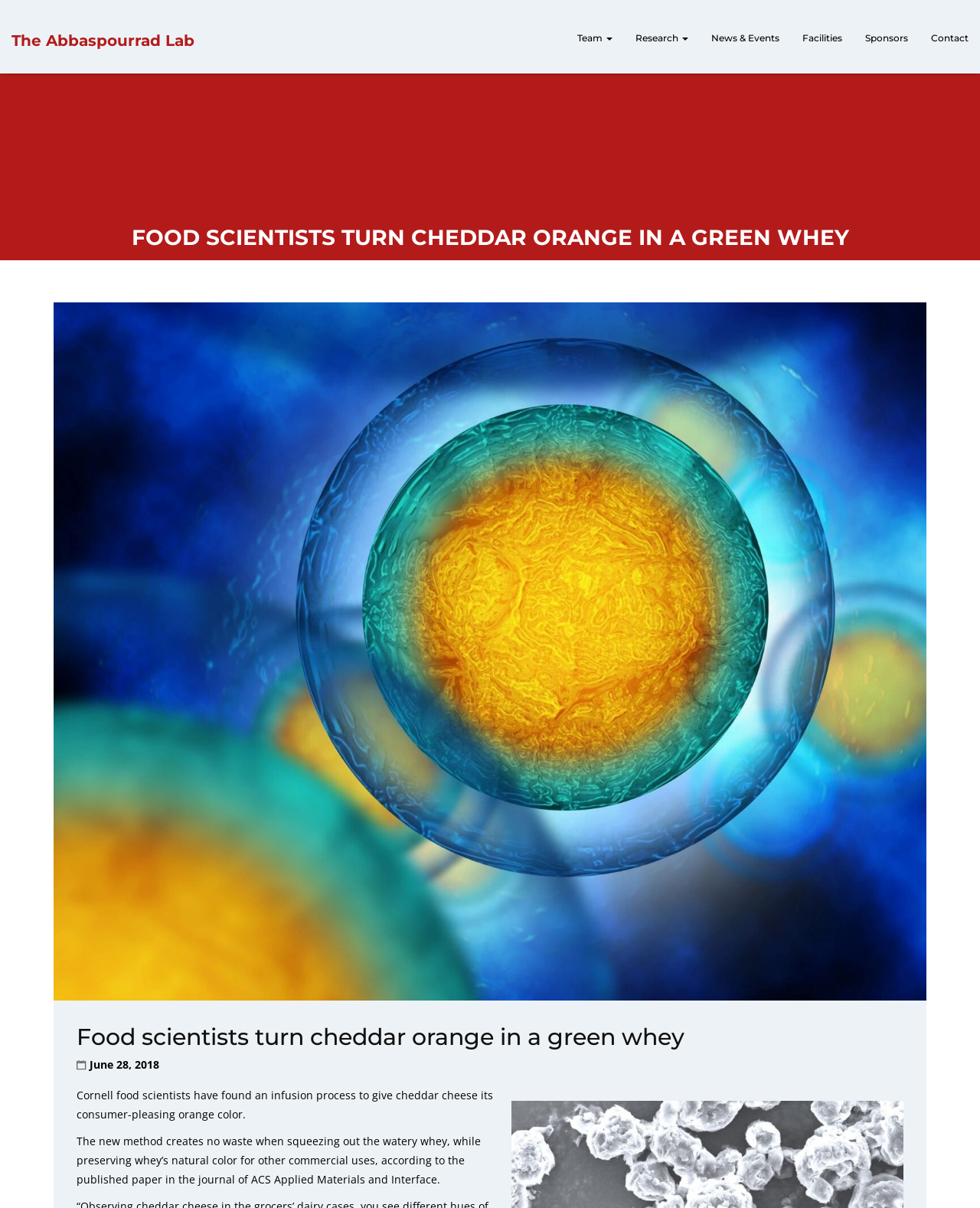Show the bounding box coordinates for the HTML element described as: "Research".

[0.637, 0.016, 0.714, 0.05]